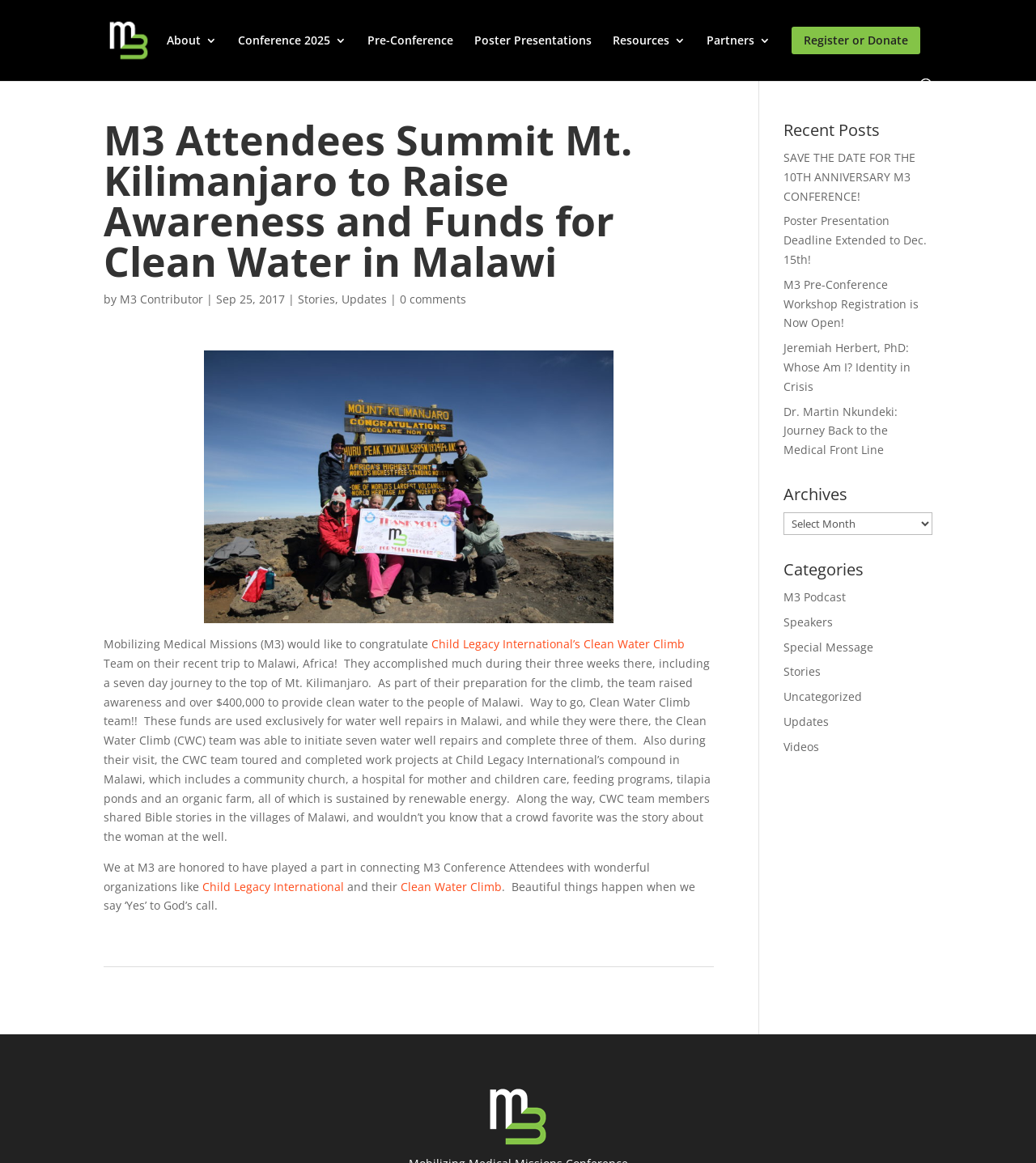Locate the coordinates of the bounding box for the clickable region that fulfills this instruction: "View the 'Recent Posts'".

[0.756, 0.103, 0.9, 0.127]